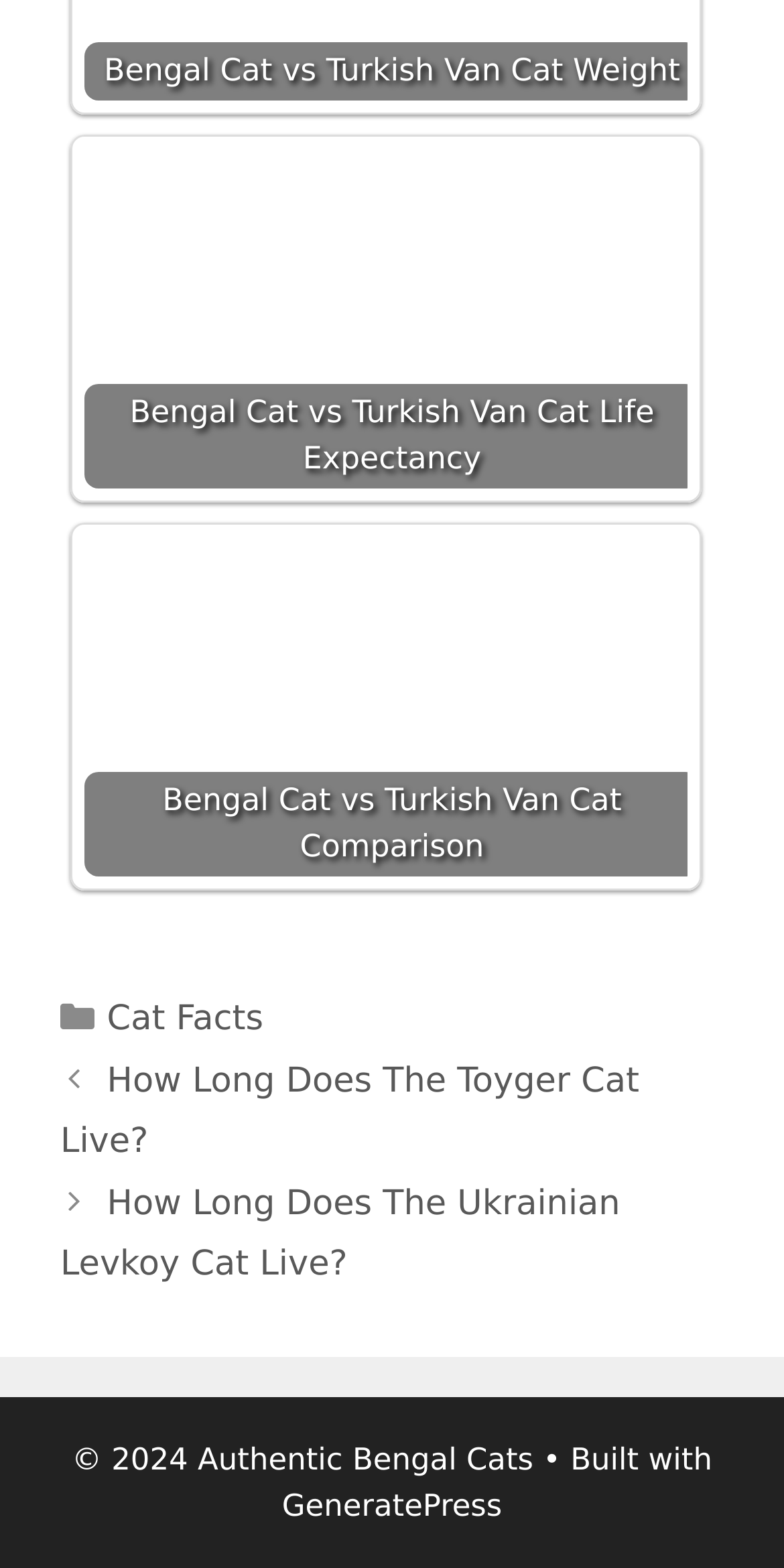What is the text above the footer?
Use the image to answer the question with a single word or phrase.

© 2024 Authentic Bengal Cats